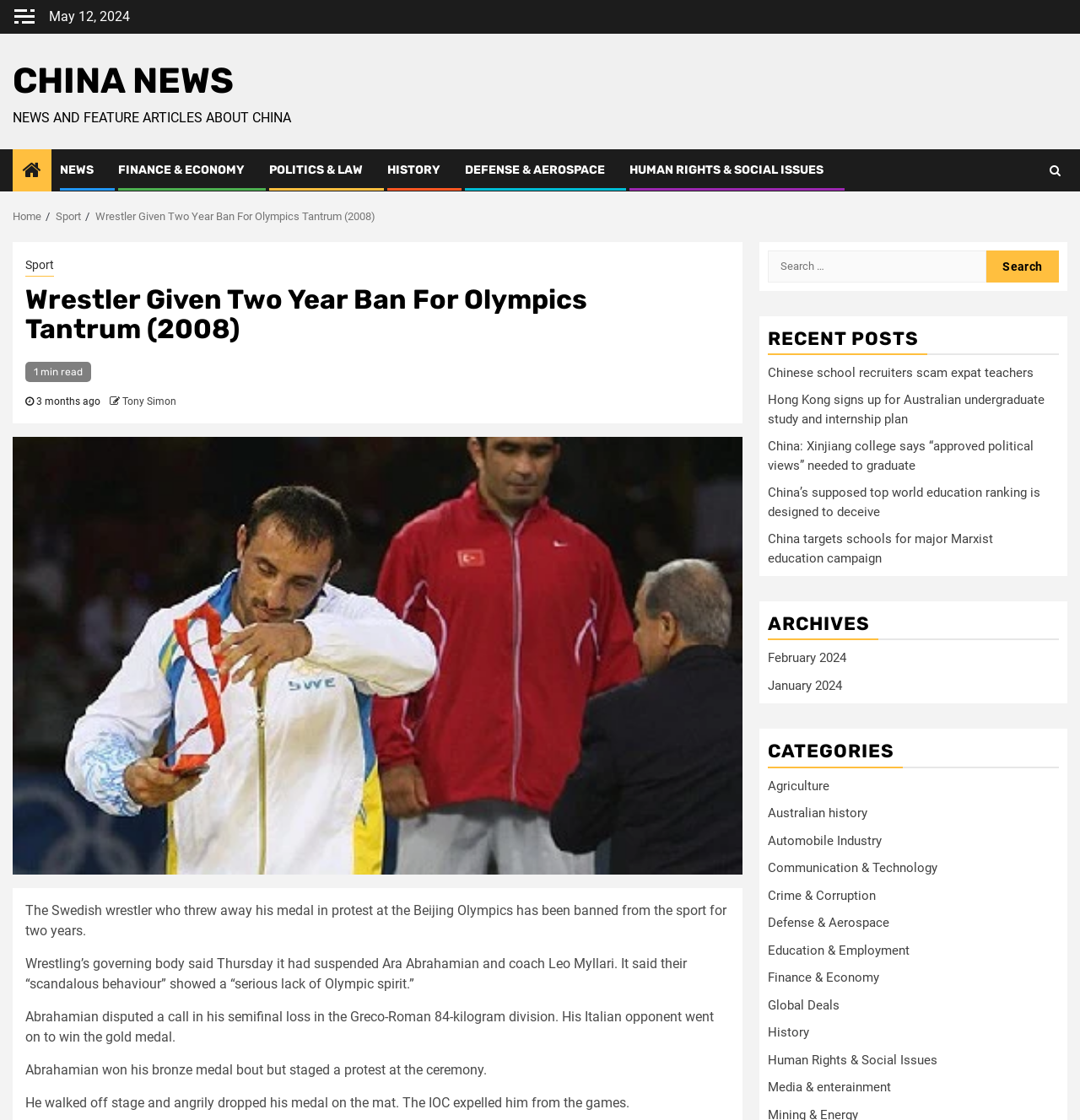Can you find the bounding box coordinates for the element to click on to achieve the instruction: "Check the 'RECENT POSTS'"?

[0.711, 0.29, 0.98, 0.317]